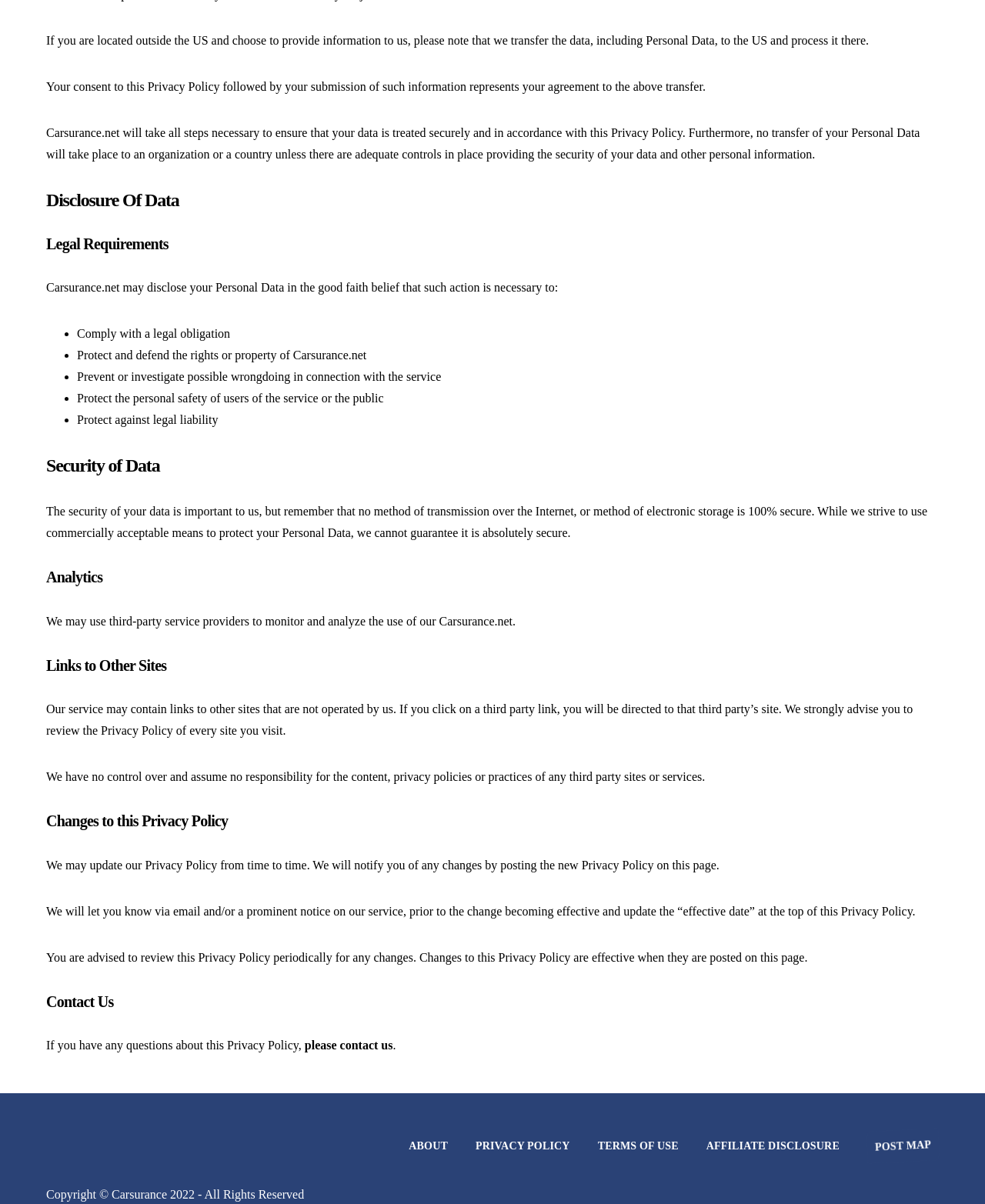From the webpage screenshot, identify the region described by About. Provide the bounding box coordinates as (top-left x, top-left y, bottom-right x, bottom-right y), with each value being a floating point number between 0 and 1.

[0.415, 0.945, 0.455, 0.958]